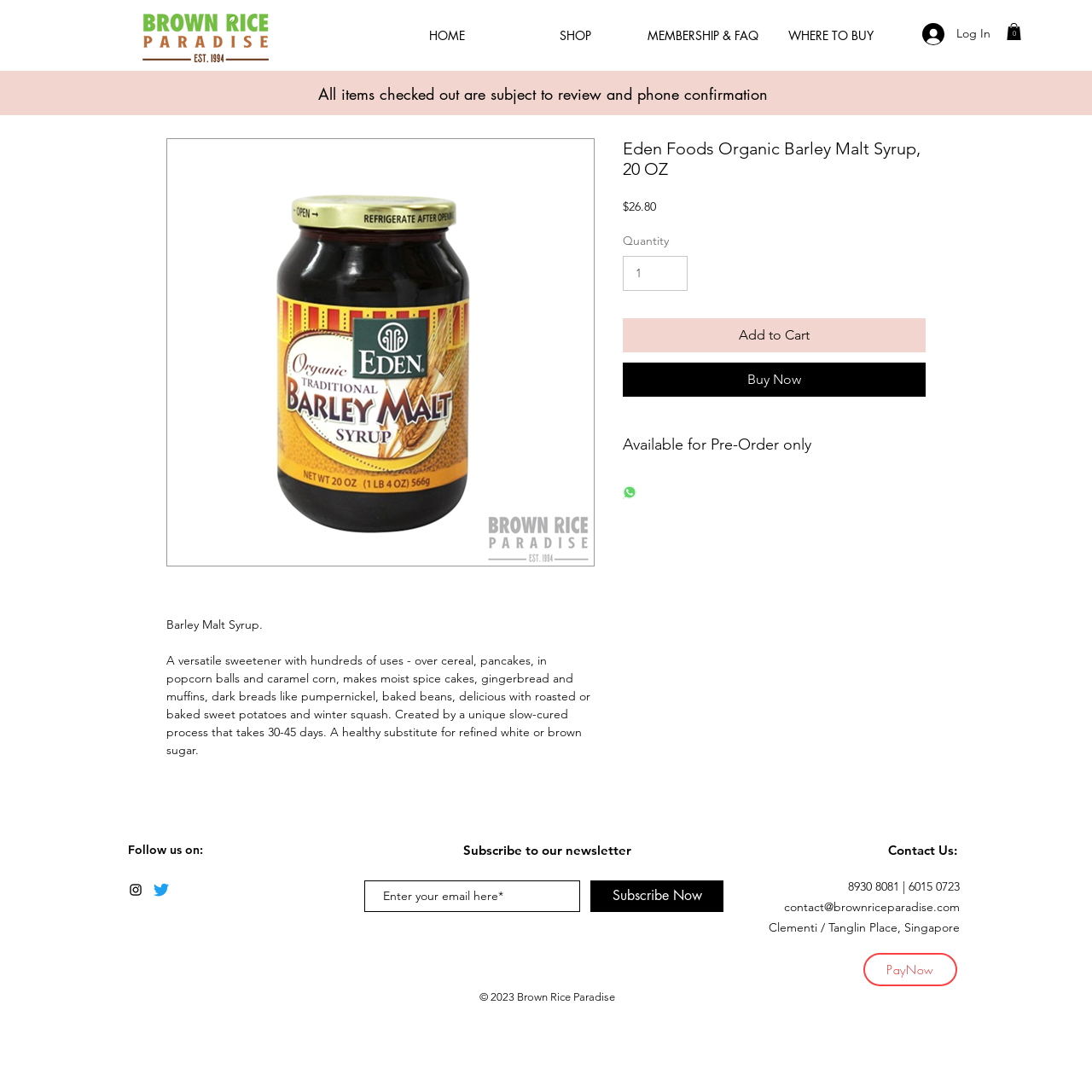Find the bounding box coordinates for the area that should be clicked to accomplish the instruction: "Click the 'Log In' button".

[0.834, 0.016, 0.918, 0.046]